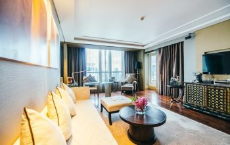What type of flooring is in the room?
Examine the image closely and answer the question with as much detail as possible.

The caption describes the flooring as rich wooden, which complements the overall aesthetic of the room, indicating that the flooring is made of wood and has a rich tone.